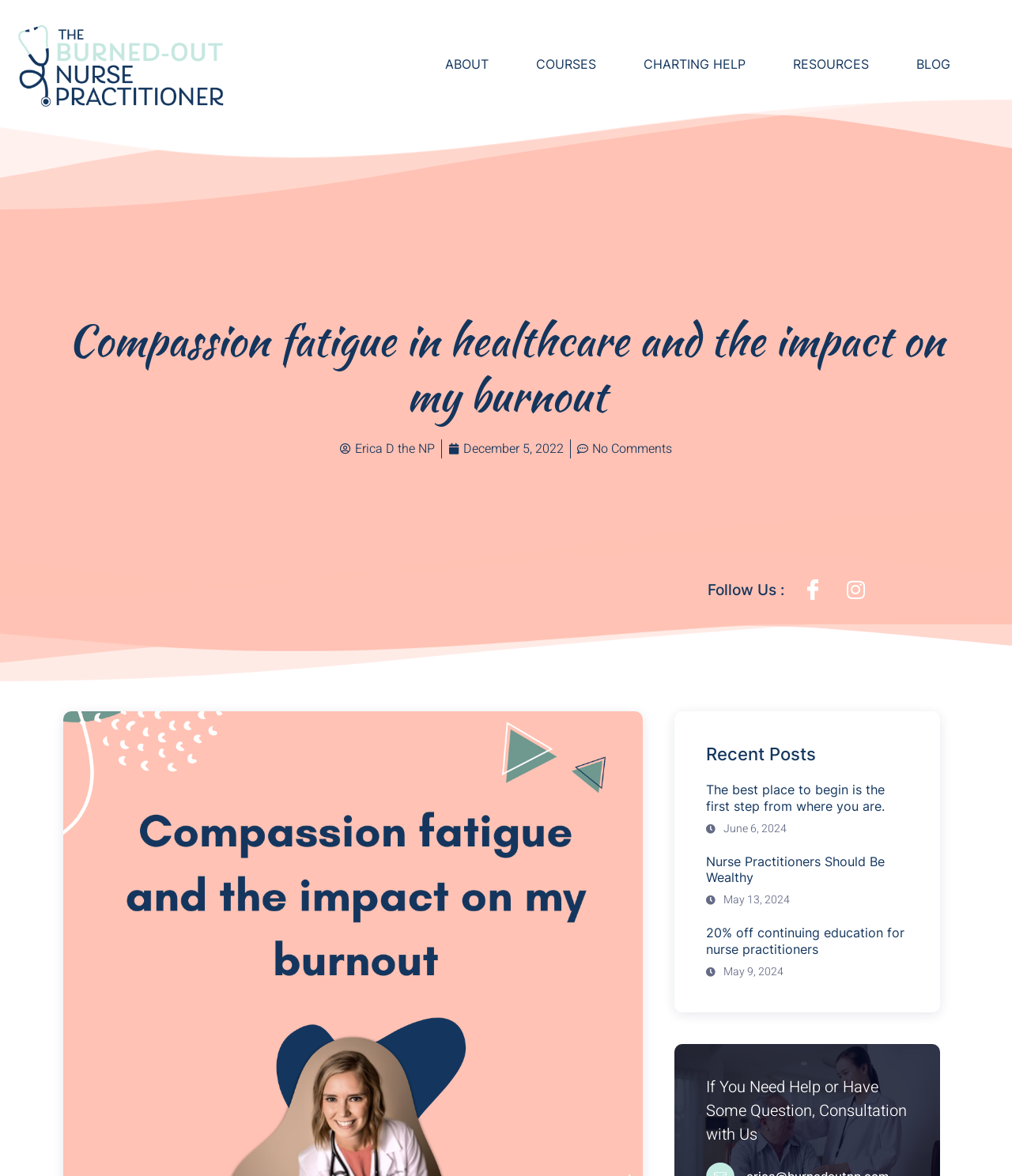Generate a comprehensive caption for the webpage you are viewing.

This webpage is about compassion fatigue in healthcare and its impact on burnout. At the top left corner, there is a logo of "Burned Out NP" with a link to it. Next to the logo, there are five navigation links: "ABOUT", "COURSES", "CHARTING HELP", "RESOURCES", and "BLOG", which are evenly spaced and aligned horizontally.

Below the navigation links, there is a main heading that reads "Compassion fatigue in healthcare and the impact on my burnout". Underneath the heading, there is a section with the author's name "Erica D the NP" and the date "December 5, 2022". 

On the right side of the author's section, there is a link to "No Comments". Below this section, there is a "Follow Us" text with two social media links next to it. 

The main content of the webpage is divided into two sections. The first section is a list of recent posts, headed by "Recent Posts". There are three article links listed, each with a title and a date. The titles are "The best place to begin is the first step from where you are. June 6, 2024", "Nurse Practitioners Should Be Wealthy May 13, 2024", and "20% off continuing education for nurse practitioners May 9, 2024".

At the bottom of the page, there is a call-to-action text that reads "If You Need Help or Have Some Question, Consultation with Us".